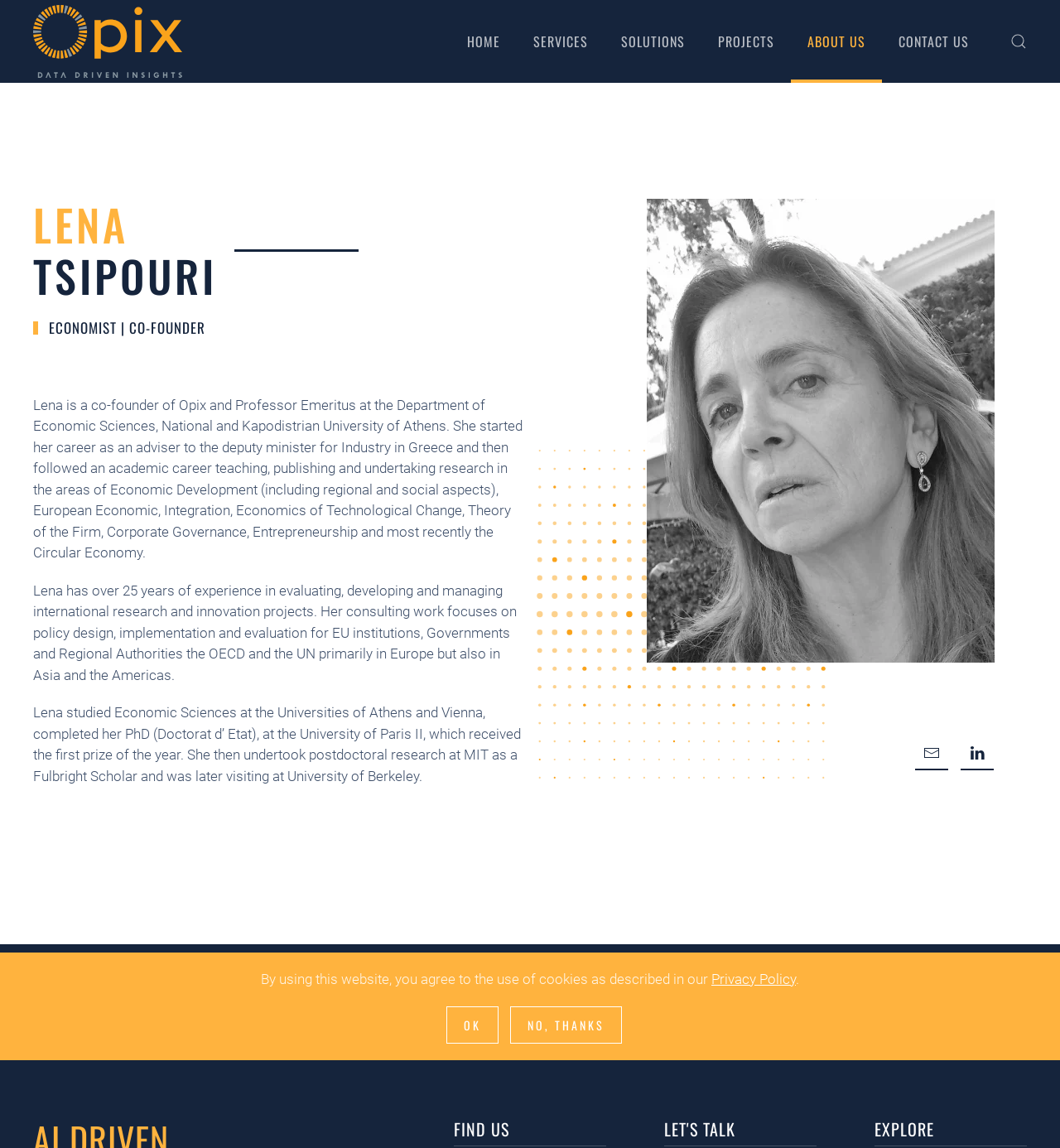Please identify the bounding box coordinates of the element that needs to be clicked to execute the following command: "view projects". Provide the bounding box using four float numbers between 0 and 1, formatted as [left, top, right, bottom].

[0.662, 0.0, 0.746, 0.072]